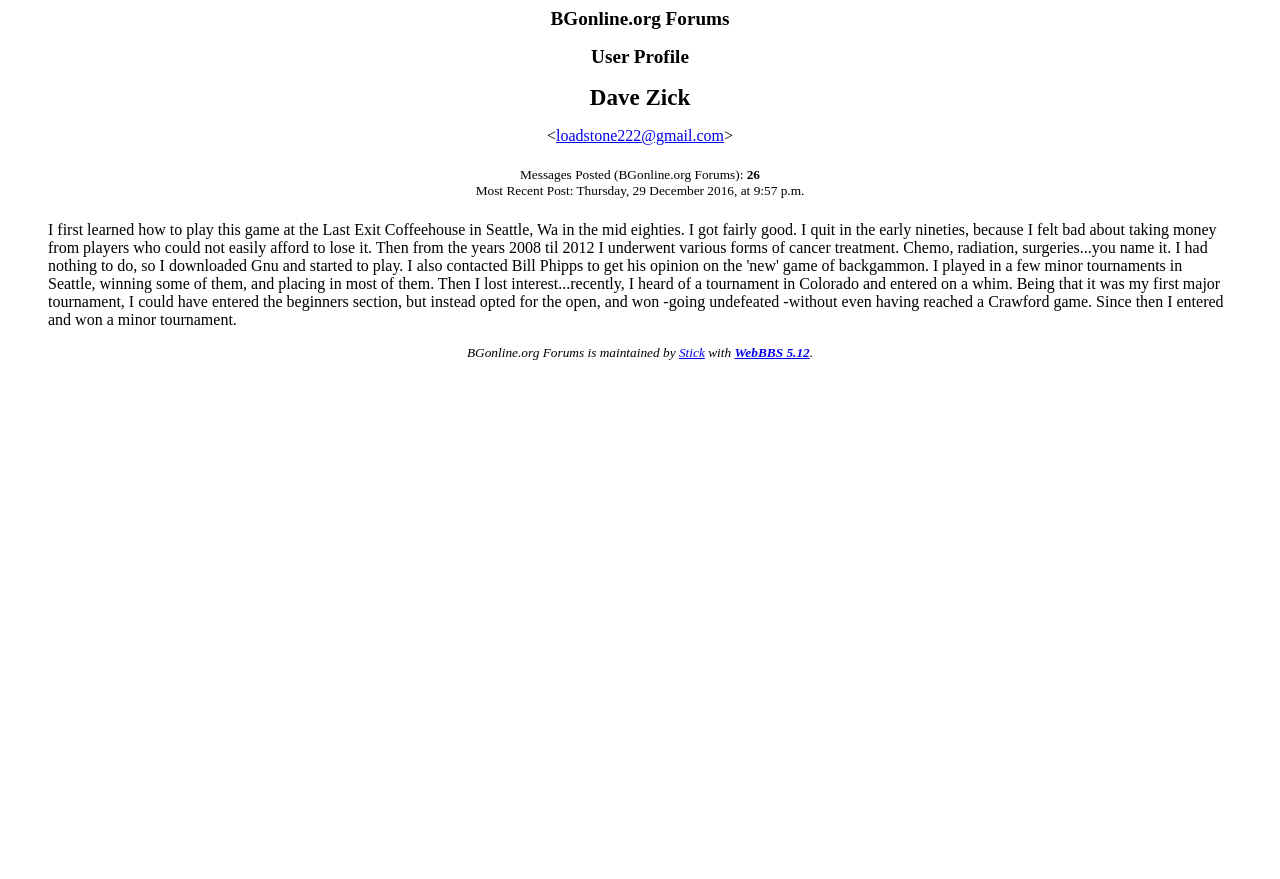Based on what you see in the screenshot, provide a thorough answer to this question: Who is the person associated with maintaining the forum?

The person associated with maintaining the forum can be found in the link element with the text 'Stick' at coordinates [0.53, 0.392, 0.551, 0.41].